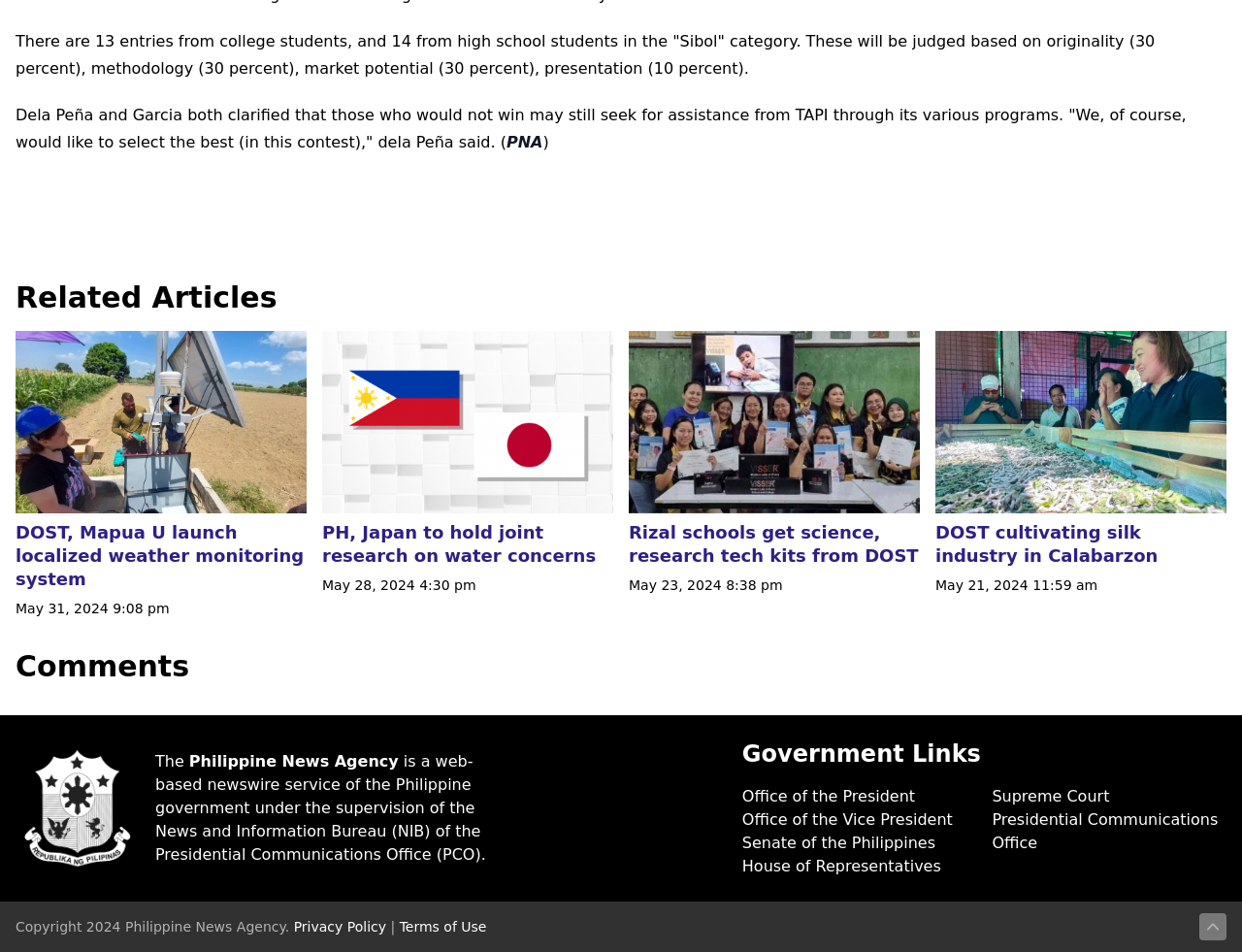What is the date of the article 'Rizal schools get science, research tech kits from DOST'?
Based on the image, provide a one-word or brief-phrase response.

May 23, 2024